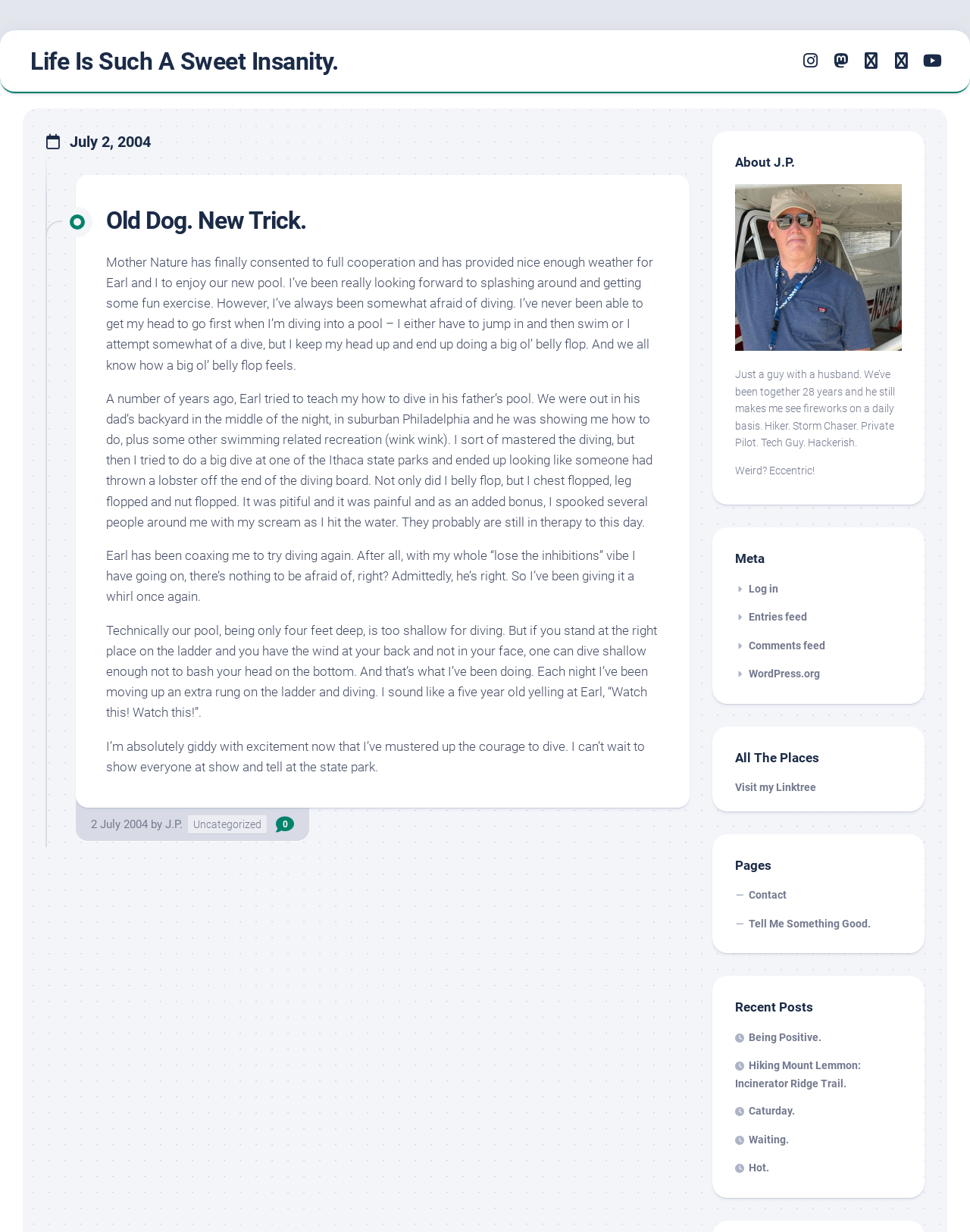What is the author's name?
Based on the image, please offer an in-depth response to the question.

The author's name can be found at the bottom of the webpage, where it says '2 July 2004 by J.P.'